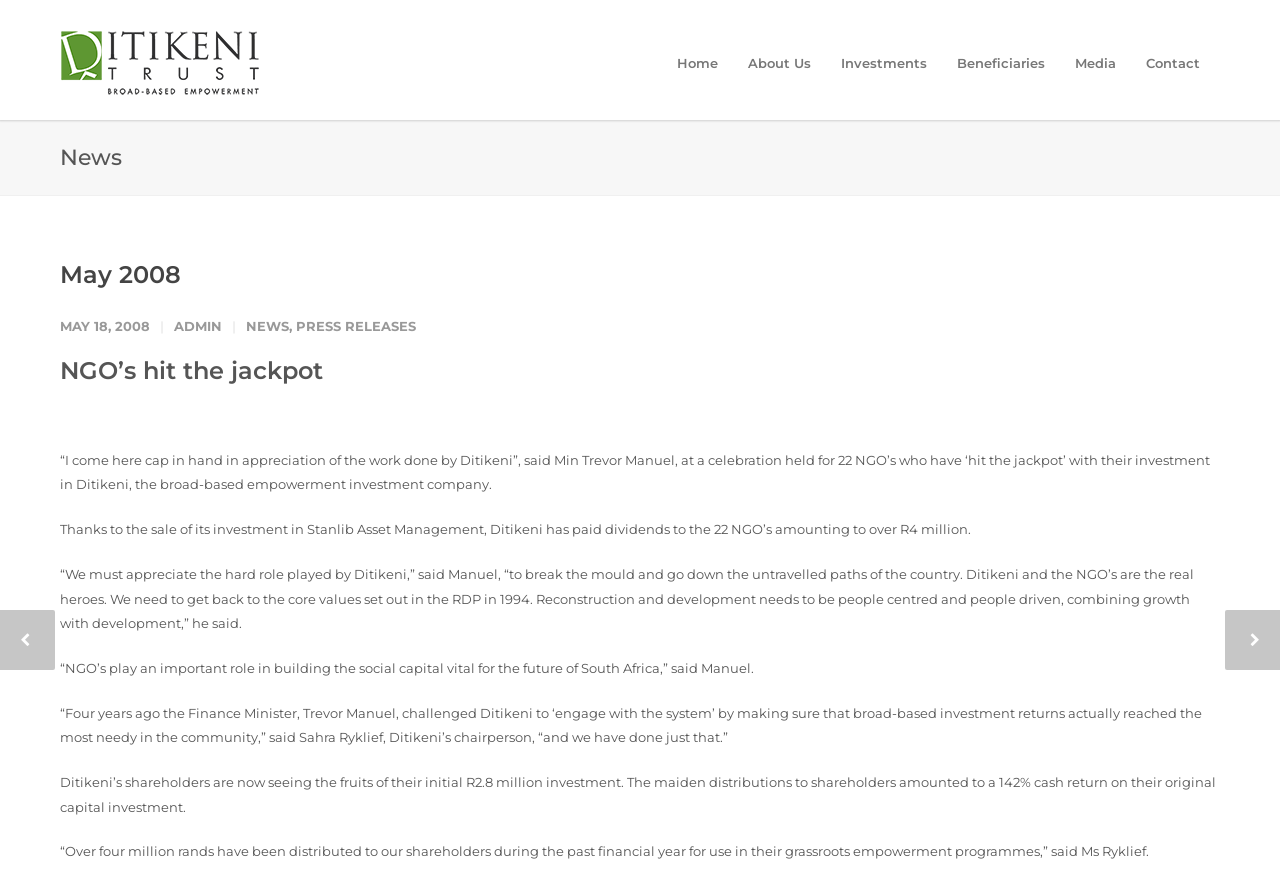Please indicate the bounding box coordinates of the element's region to be clicked to achieve the instruction: "Click on the 'Investments' link". Provide the coordinates as four float numbers between 0 and 1, i.e., [left, top, right, bottom].

[0.645, 0.063, 0.736, 0.082]